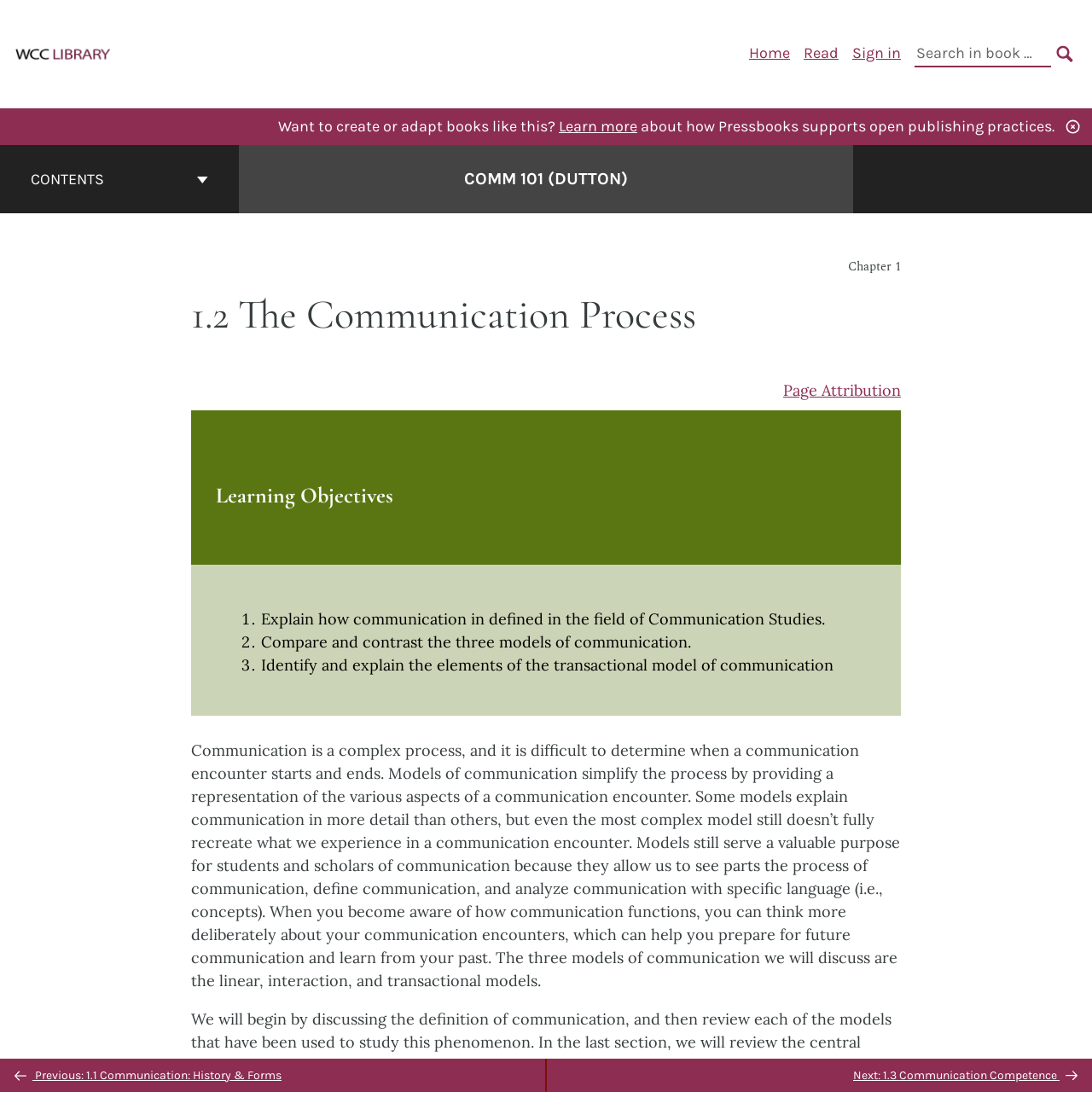Specify the bounding box coordinates of the area to click in order to follow the given instruction: "Search in book."

[0.838, 0.037, 0.962, 0.061]